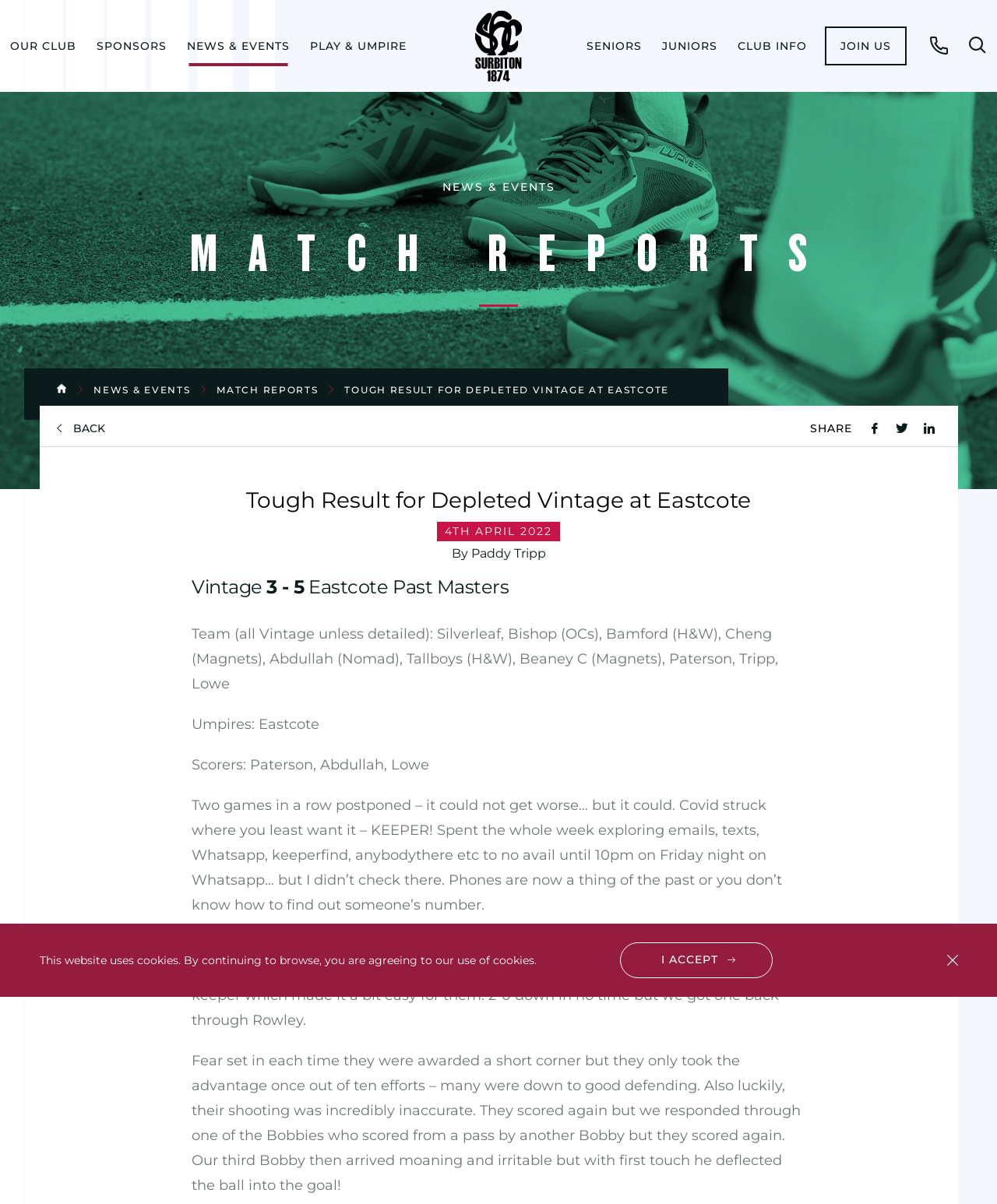Answer in one word or a short phrase: 
How many players did Vintage have at the start of the match?

9